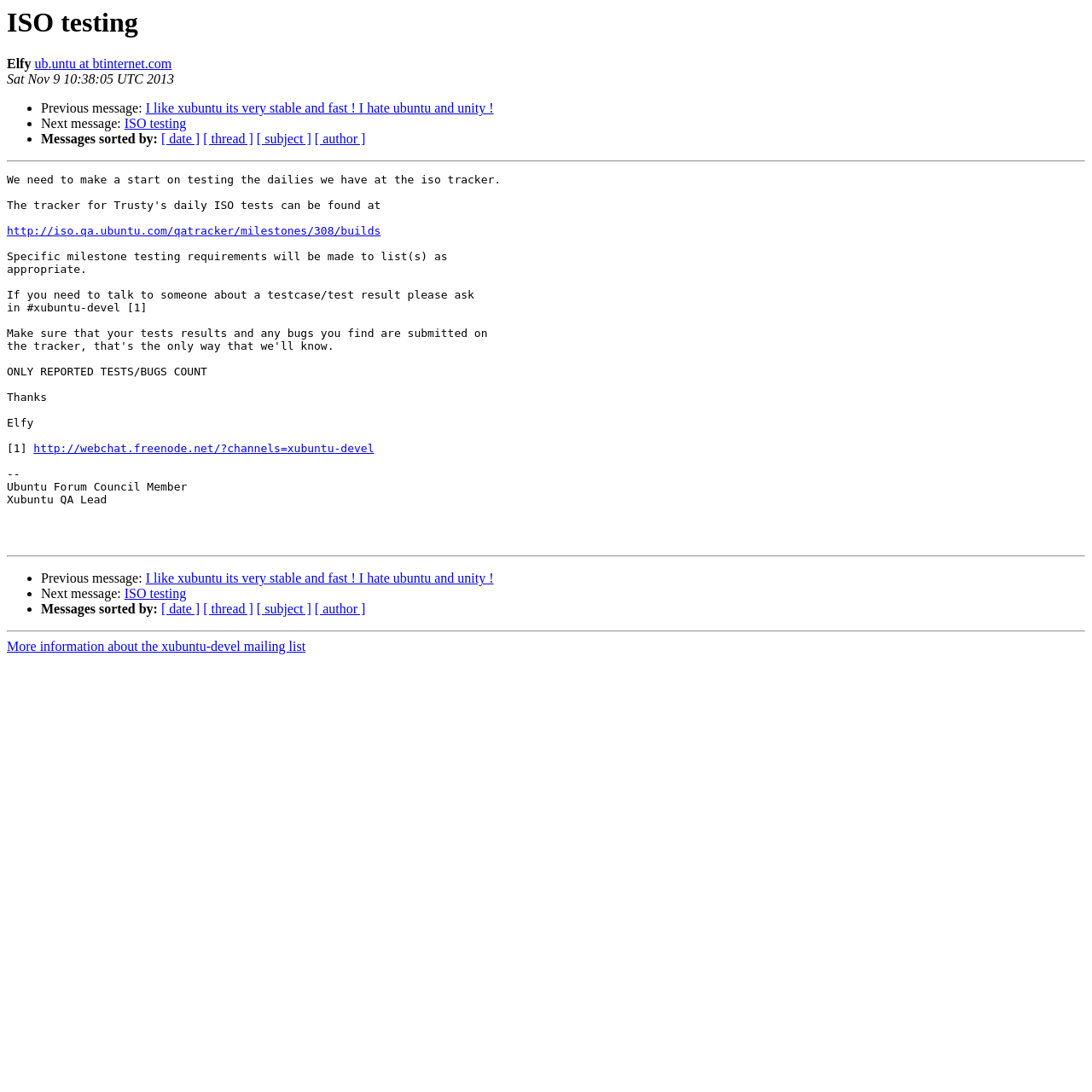Find the bounding box coordinates for the element that must be clicked to complete the instruction: "Sort messages by date". The coordinates should be four float numbers between 0 and 1, indicated as [left, top, right, bottom].

[0.148, 0.121, 0.183, 0.134]